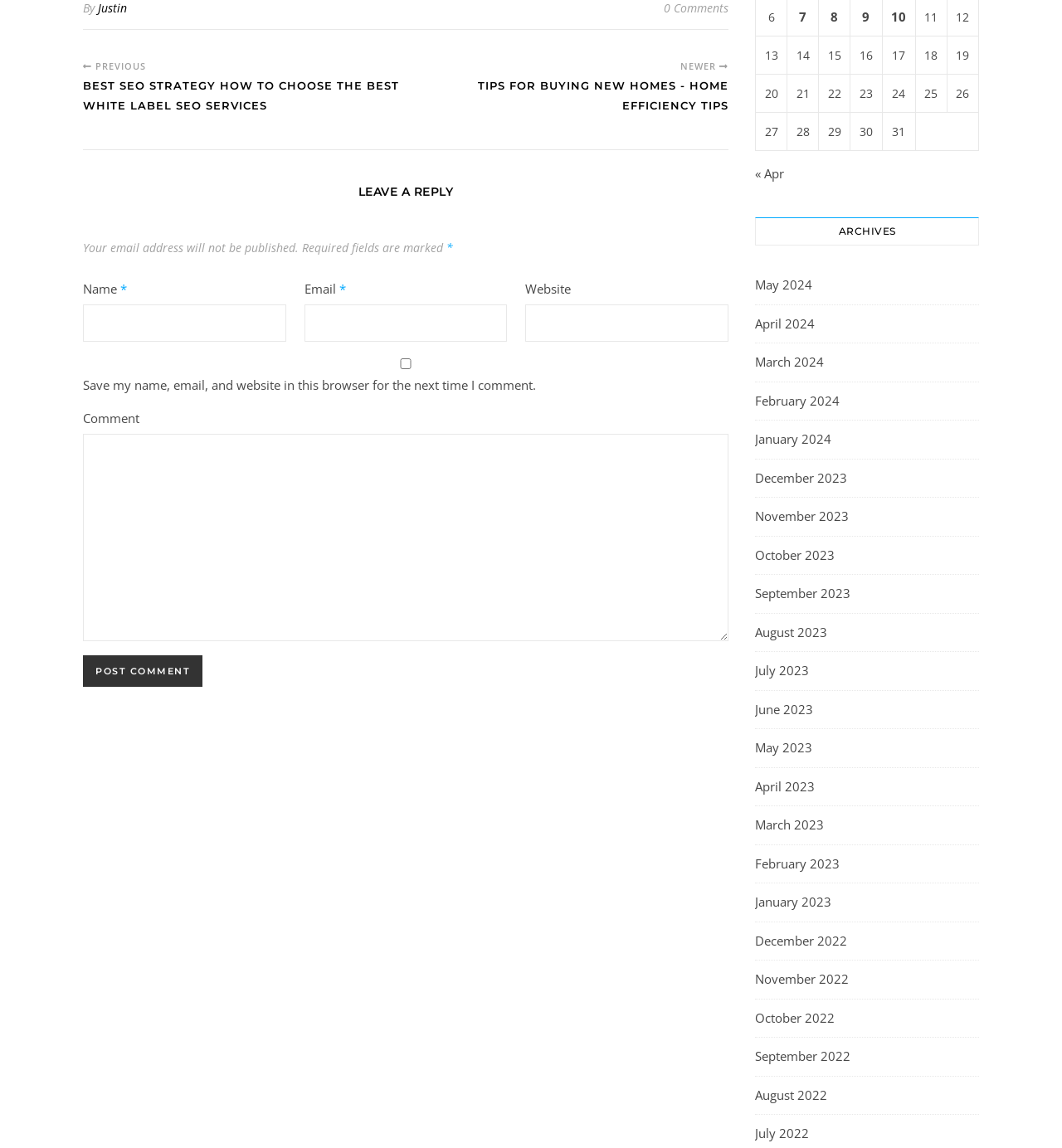Determine the bounding box coordinates of the region to click in order to accomplish the following instruction: "Click on the 'BEST SEO STRATEGY HOW TO CHOOSE THE BEST WHITE LABEL SEO SERVICES' link". Provide the coordinates as four float numbers between 0 and 1, specifically [left, top, right, bottom].

[0.078, 0.067, 0.382, 0.114]